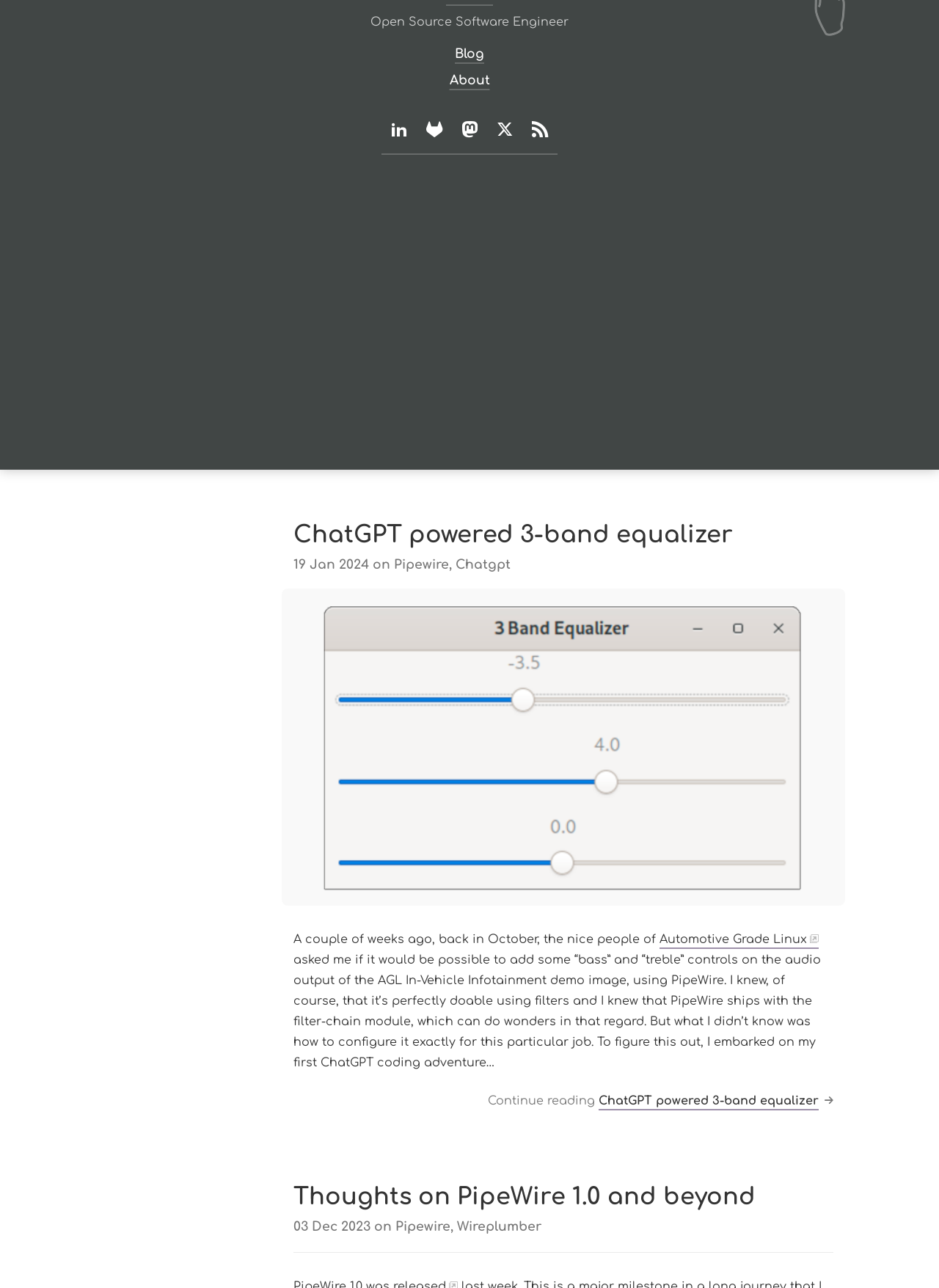Based on the description "Automotive Grade Linux", find the bounding box of the specified UI element.

[0.702, 0.724, 0.872, 0.734]